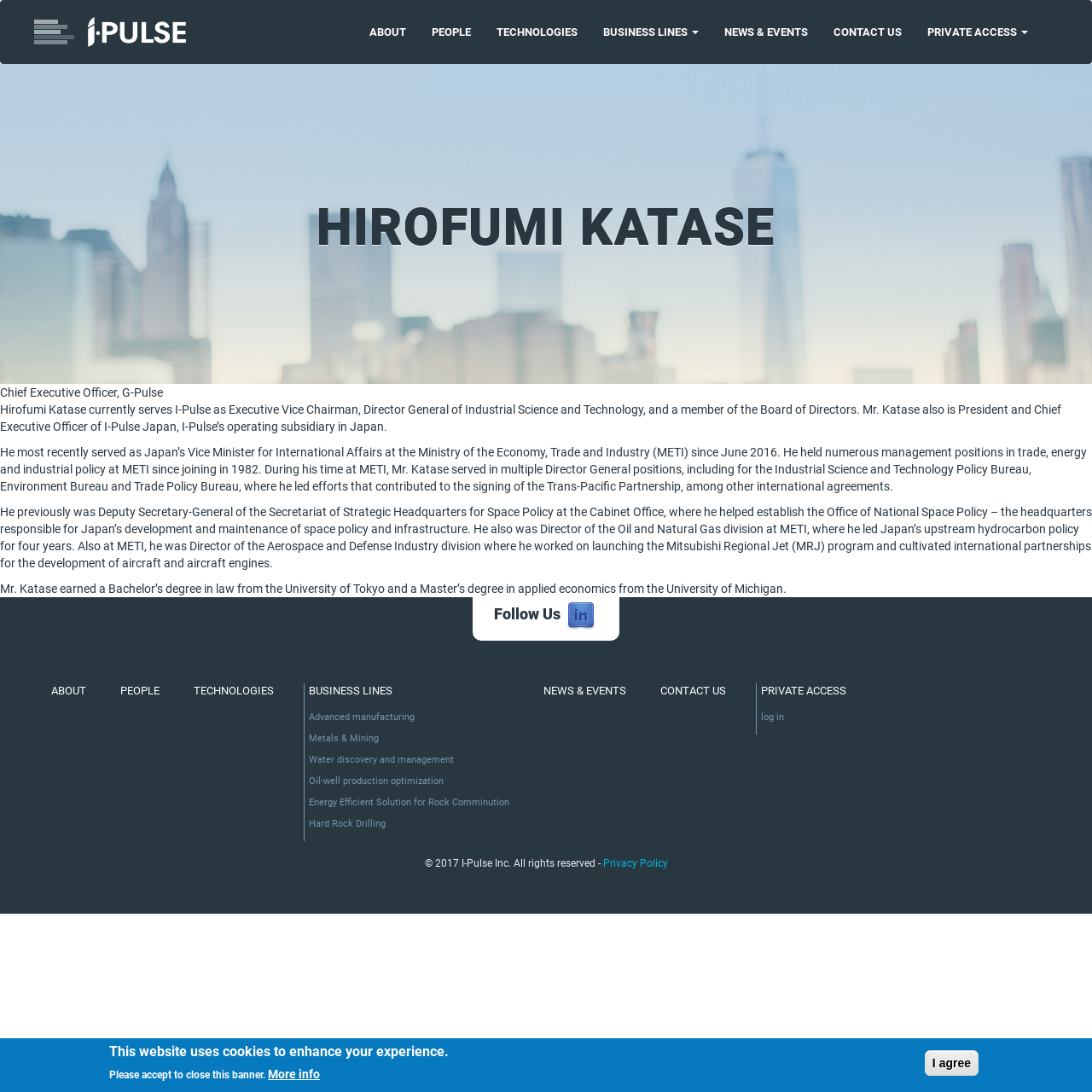Pinpoint the bounding box coordinates of the area that should be clicked to complete the following instruction: "Click the log in link". The coordinates must be given as four float numbers between 0 and 1, i.e., [left, top, right, bottom].

[0.693, 0.649, 0.722, 0.665]